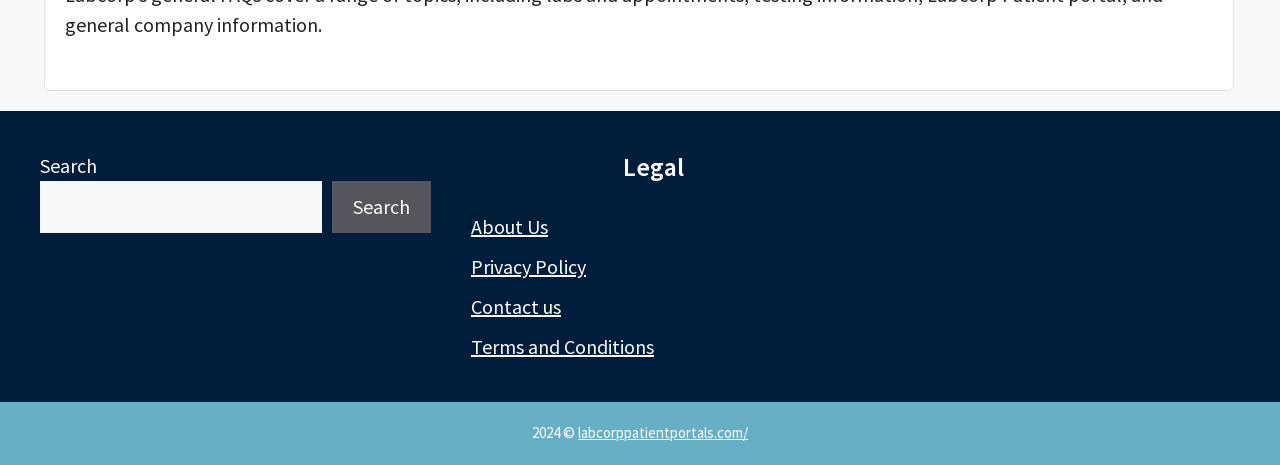Provide a single word or phrase answer to the question: 
What is the copyright year of the website?

2024